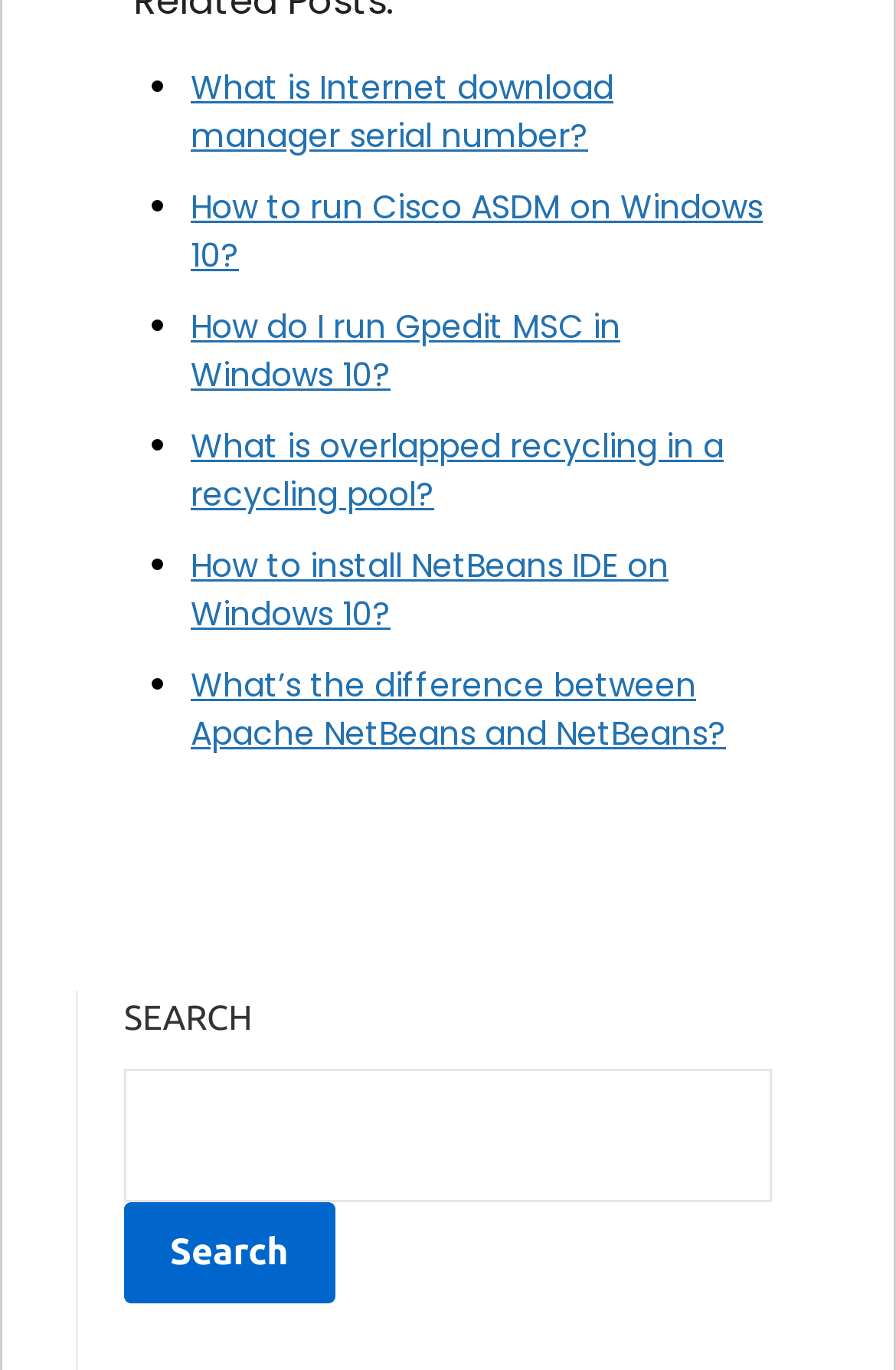Identify the bounding box coordinates of the area that should be clicked in order to complete the given instruction: "Click on 'What is Internet download manager serial number?'". The bounding box coordinates should be four float numbers between 0 and 1, i.e., [left, top, right, bottom].

[0.213, 0.047, 0.685, 0.116]